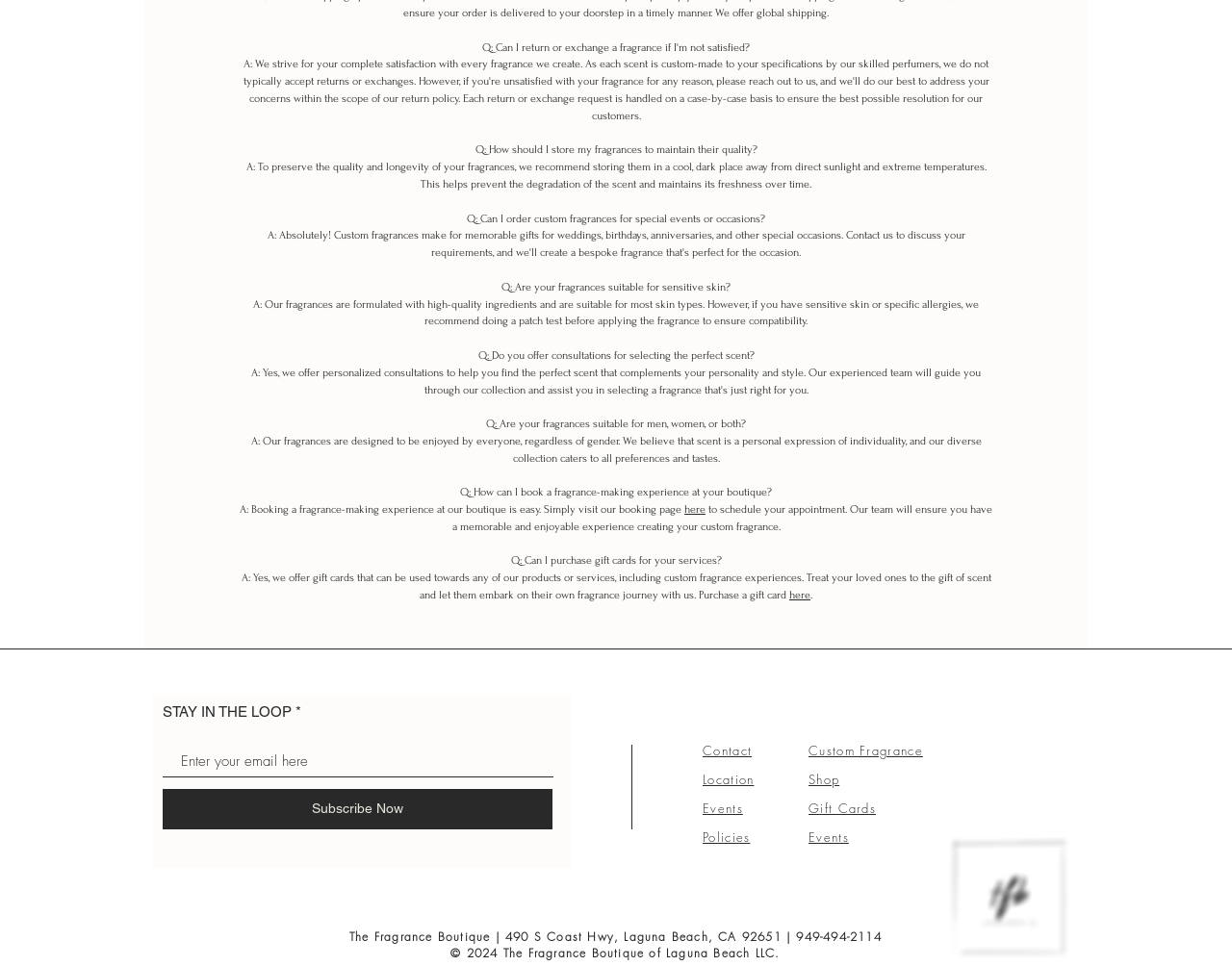Locate the bounding box coordinates of the element that should be clicked to fulfill the instruction: "Click the 'here' link to purchase a gift card".

[0.641, 0.61, 0.658, 0.623]